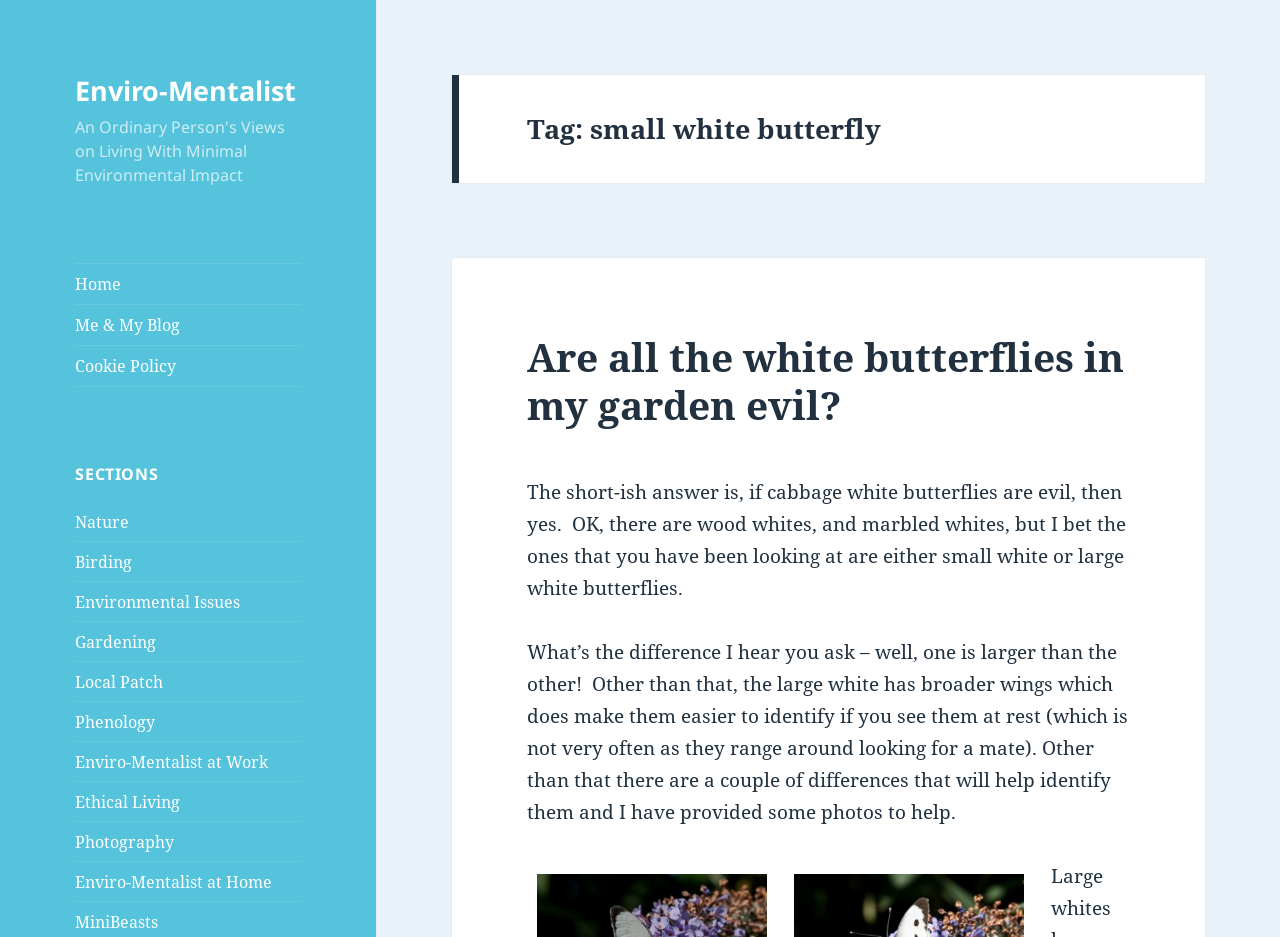Determine the bounding box coordinates for the area you should click to complete the following instruction: "explore the section about Birding".

[0.059, 0.588, 0.103, 0.611]